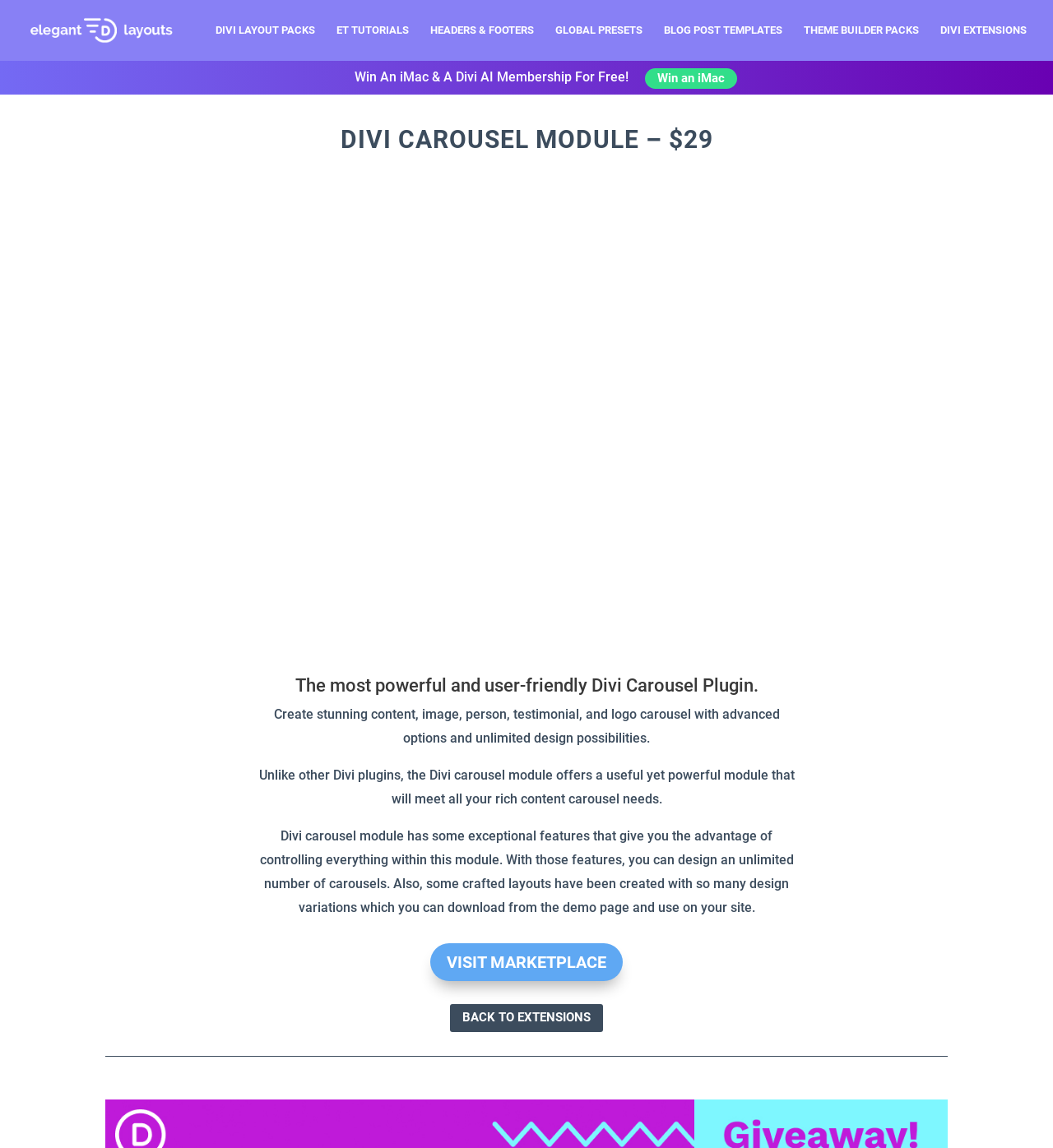Give a one-word or phrase response to the following question: What is the name of the plugin?

Divi Carousel Module